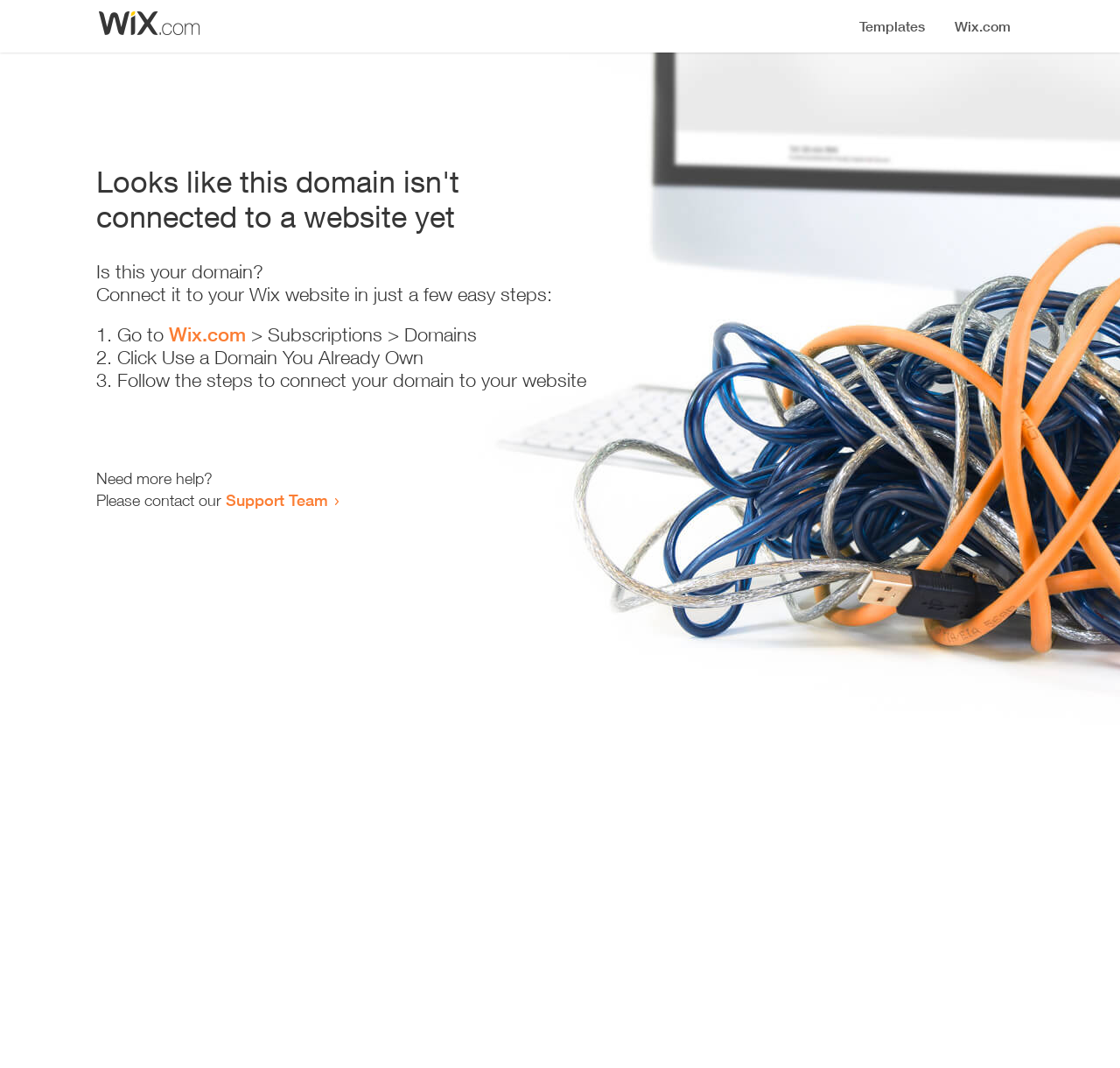Please provide a brief answer to the question using only one word or phrase: 
What is the first step to connect the domain?

Go to Wix.com